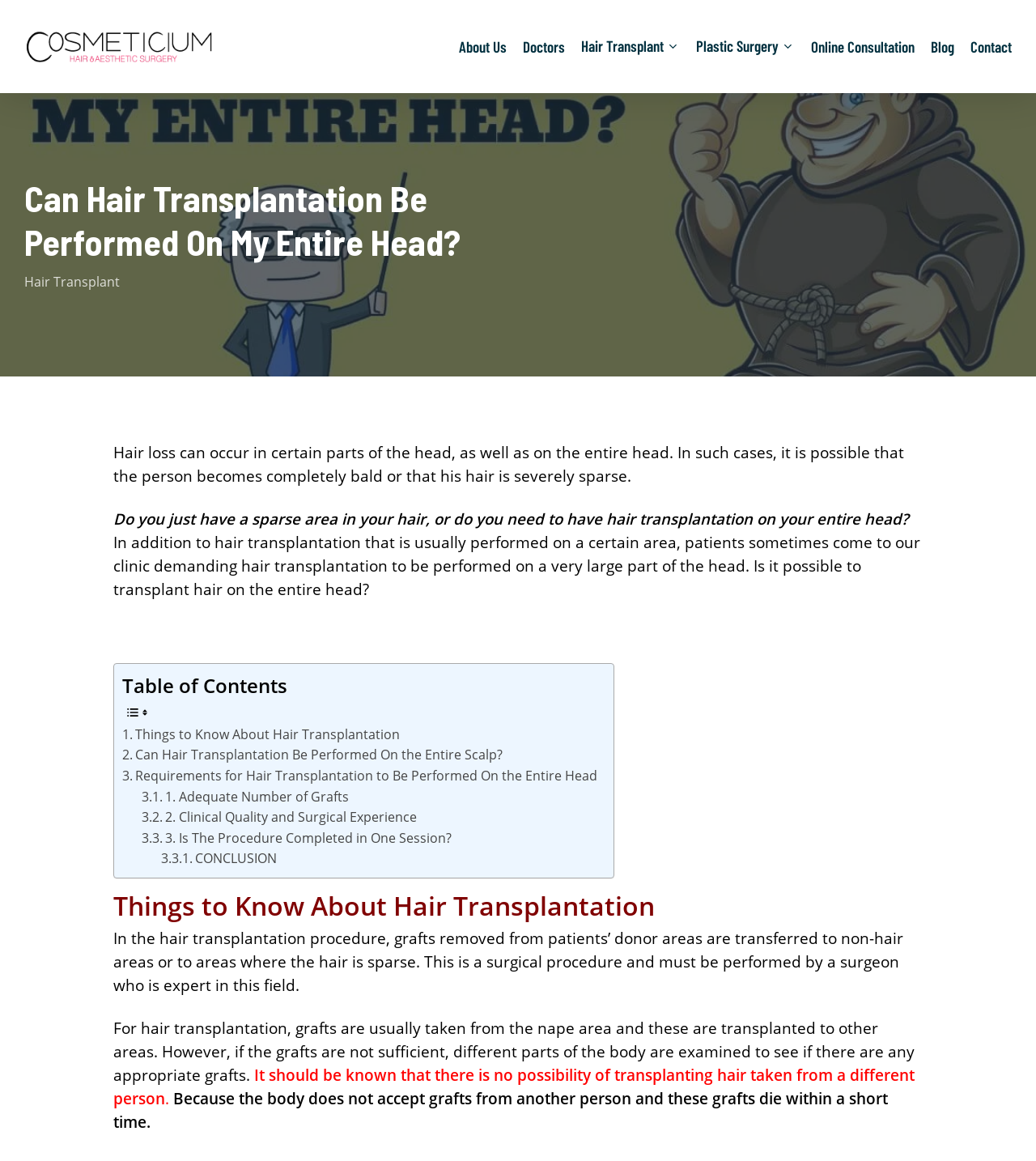What is the purpose of the 'Table of Contents' section?
We need a detailed and meticulous answer to the question.

The 'Table of Contents' section on the webpage appears to be a navigation tool that allows users to quickly access different sections of the webpage, such as 'Things to Know About Hair Transplantation' and 'Can Hair Transplantation Be Performed On the Entire Scalp?'.